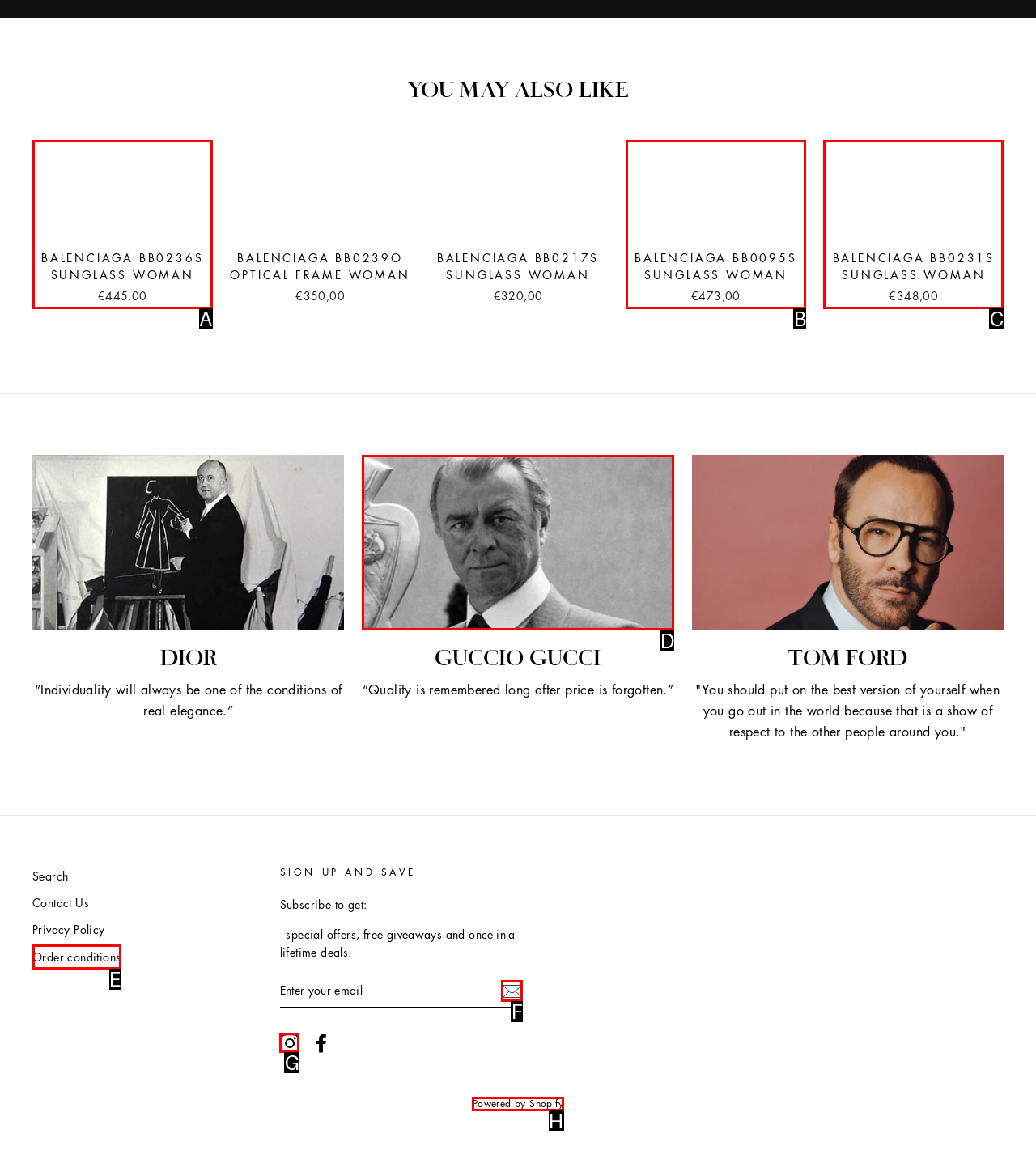What letter corresponds to the UI element to complete this task: Visit Instagram page
Answer directly with the letter.

G